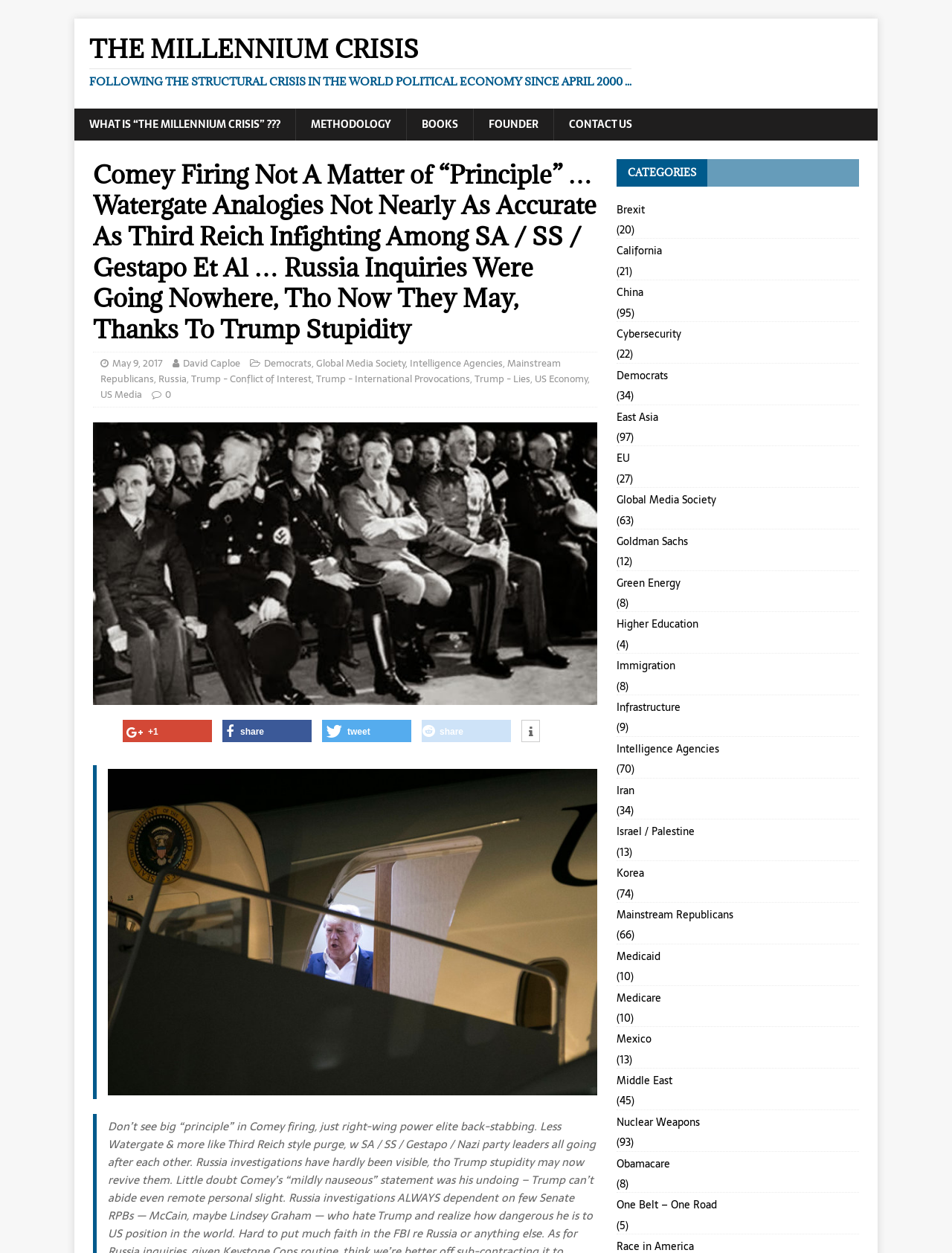How many categories are listed on the webpage? Based on the image, give a response in one word or a short phrase.

At least 30